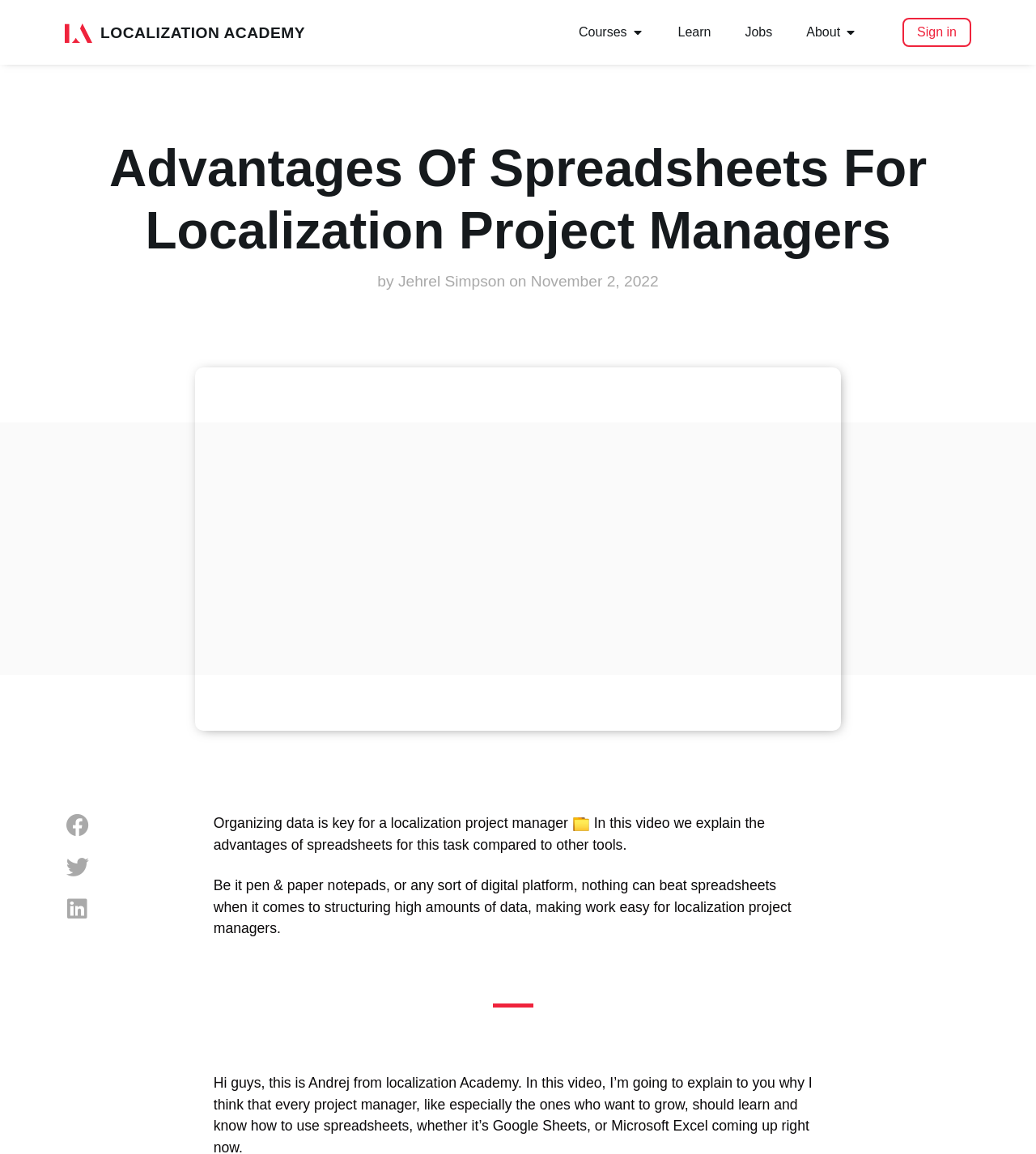Locate the headline of the webpage and generate its content.

Advantages Of Spreadsheets For Localization Project Managers